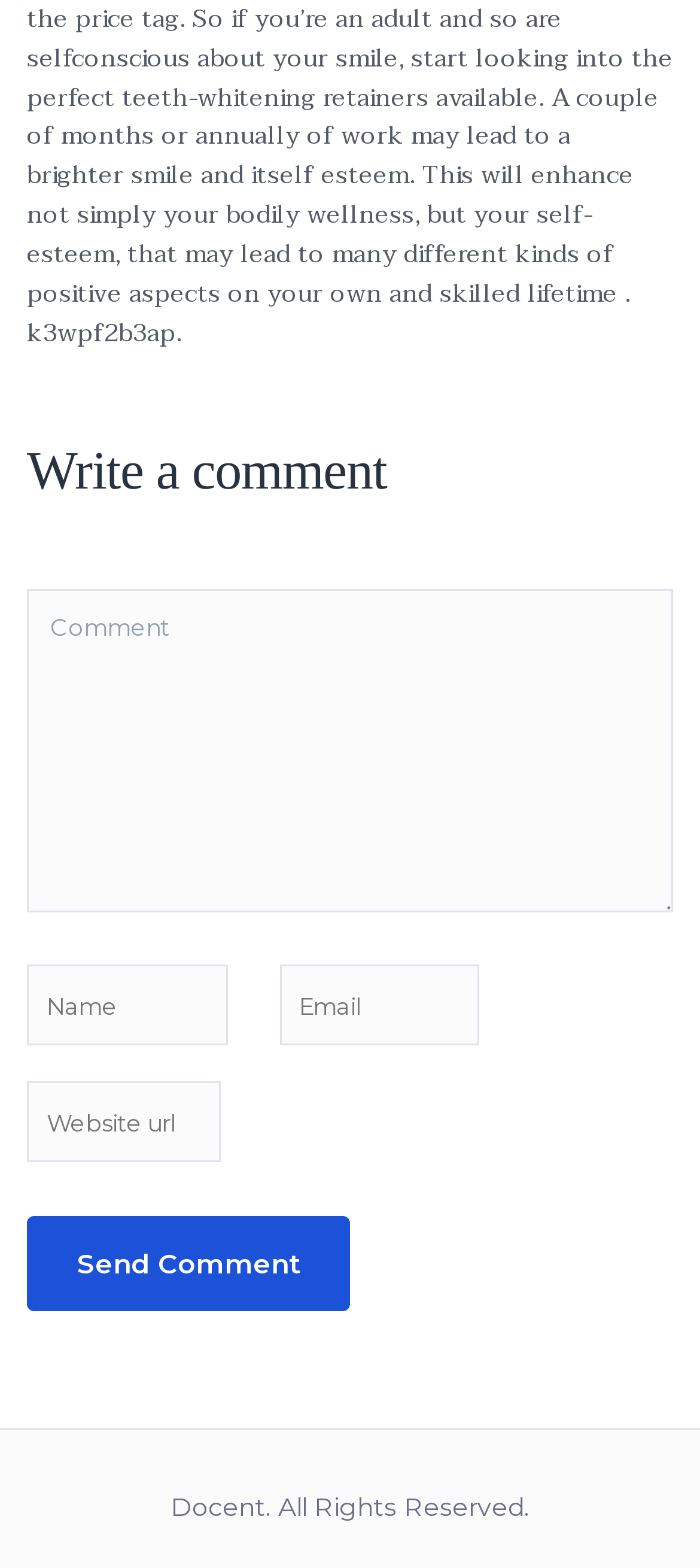Identify the bounding box coordinates of the HTML element based on this description: "name="email" placeholder="Email"".

[0.399, 0.616, 0.685, 0.667]